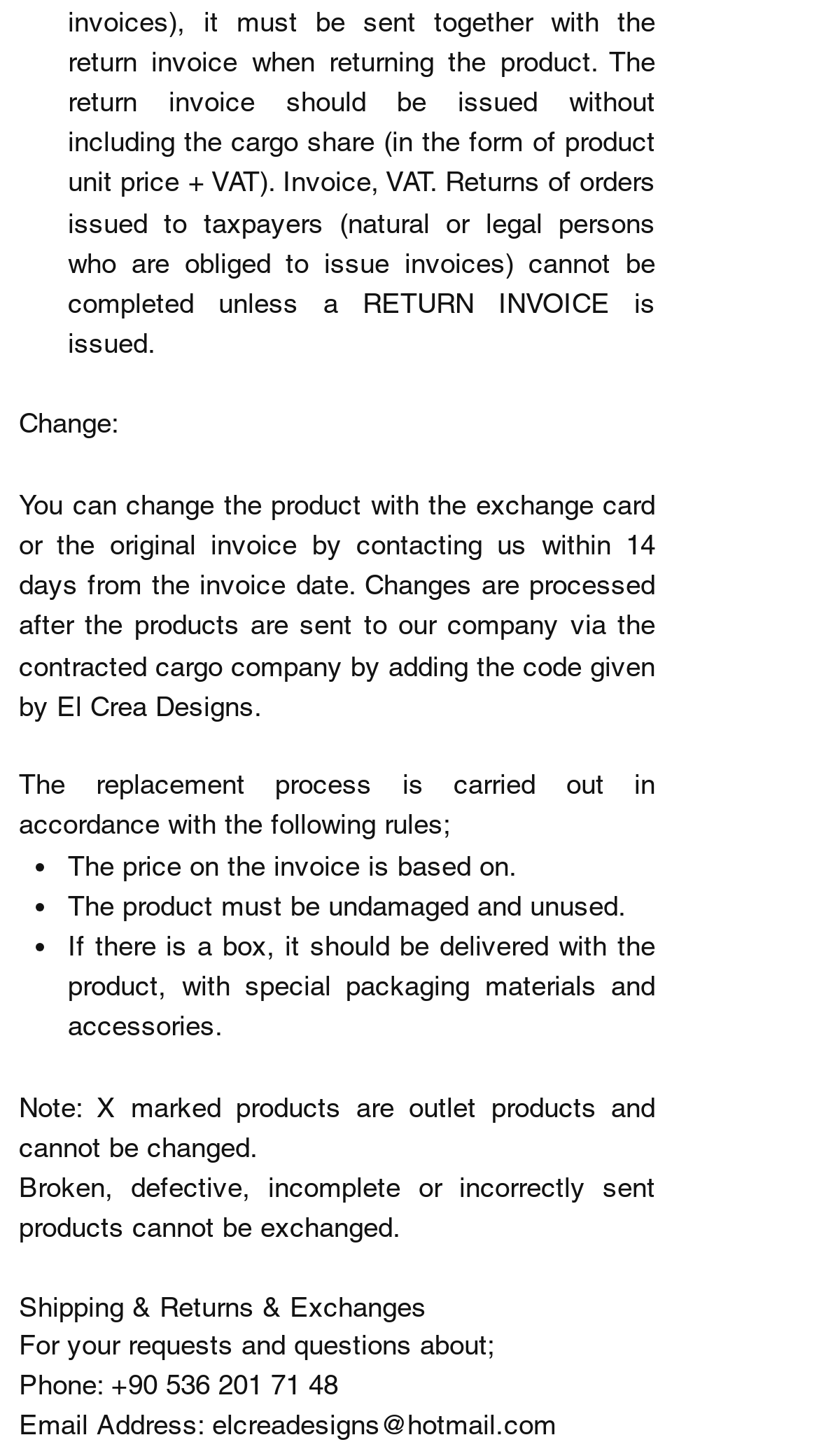What is the time limit for changing a product?
Based on the image, give a concise answer in the form of a single word or short phrase.

14 days